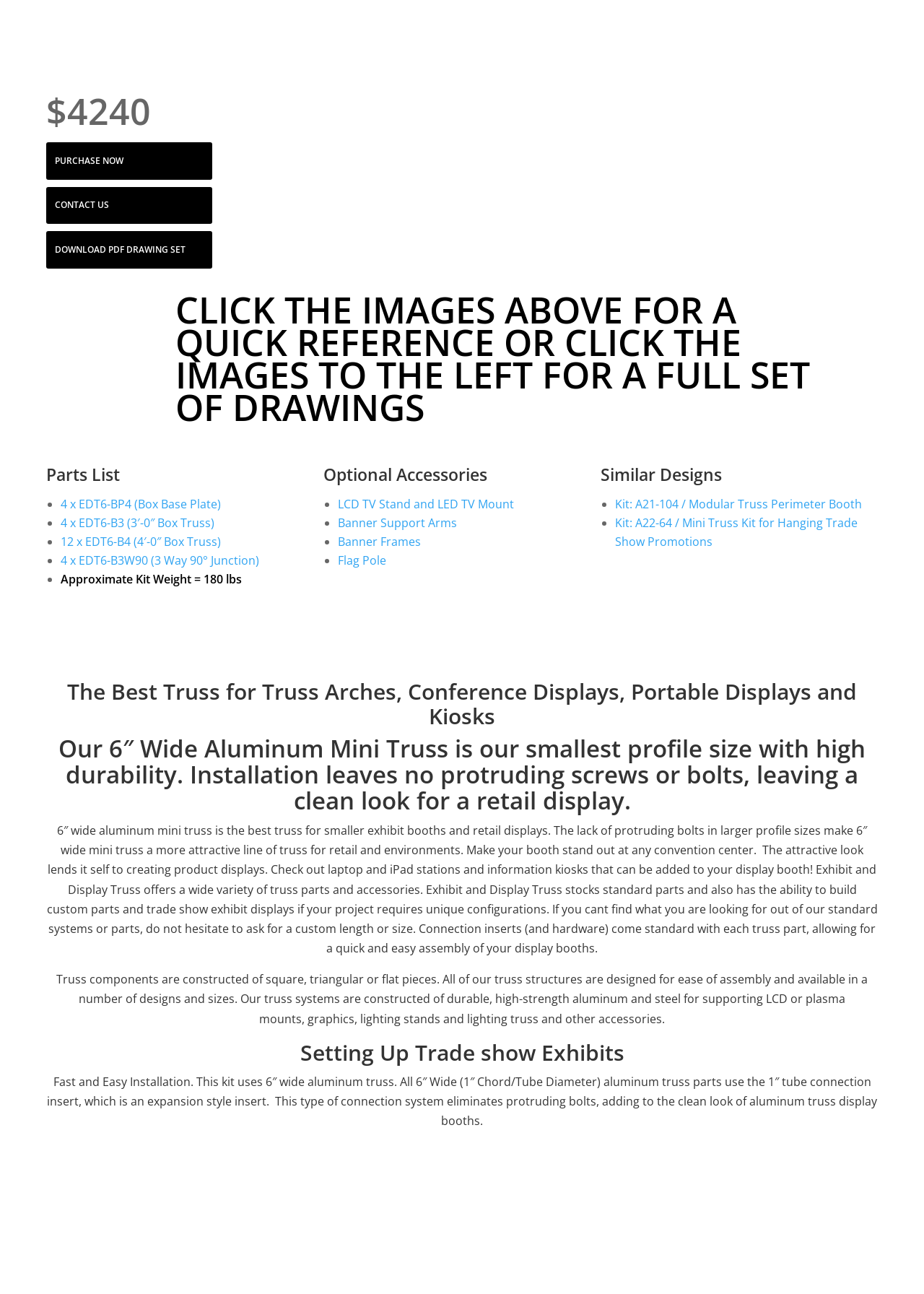Please analyze the image and provide a thorough answer to the question:
What is the width of the aluminum mini truss?

The width of the aluminum mini truss is mentioned in the description as '6″ wide aluminum mini truss', which indicates that the width of the truss is 6 inches.